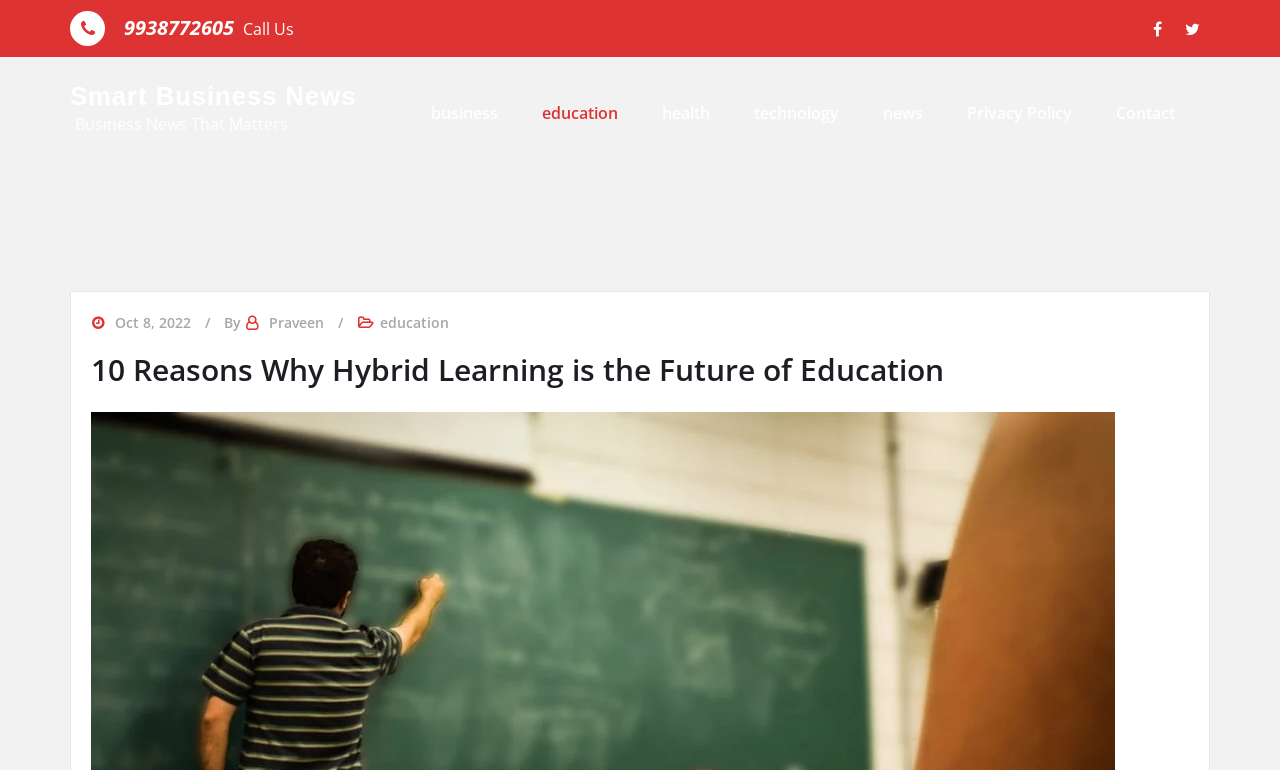Construct a comprehensive description capturing every detail on the webpage.

The webpage appears to be an article or blog post discussing the future of education, specifically the rise of hybrid learning. At the top left of the page, there is a phone number "9938772605" with a "Call Us" label next to it. On the top right, there are two social media icons. 

Below the phone number, there is a header section with the title "Smart Business News" and a subtitle "Business News That Matters". 

To the right of the header section, there is a primary menu with links to various categories such as "business", "education", "health", "technology", "news", "Privacy Policy", and "Contact". 

Below the primary menu, there is an article section with the title "10 Reasons Why Hybrid Learning is the Future of Education" in a large font. The author of the article is mentioned as "By Himanshu Bajaj, Head – BYJU’S Tuition Centre" with a link to the author's name. The article is dated "Oct 8, 2022".